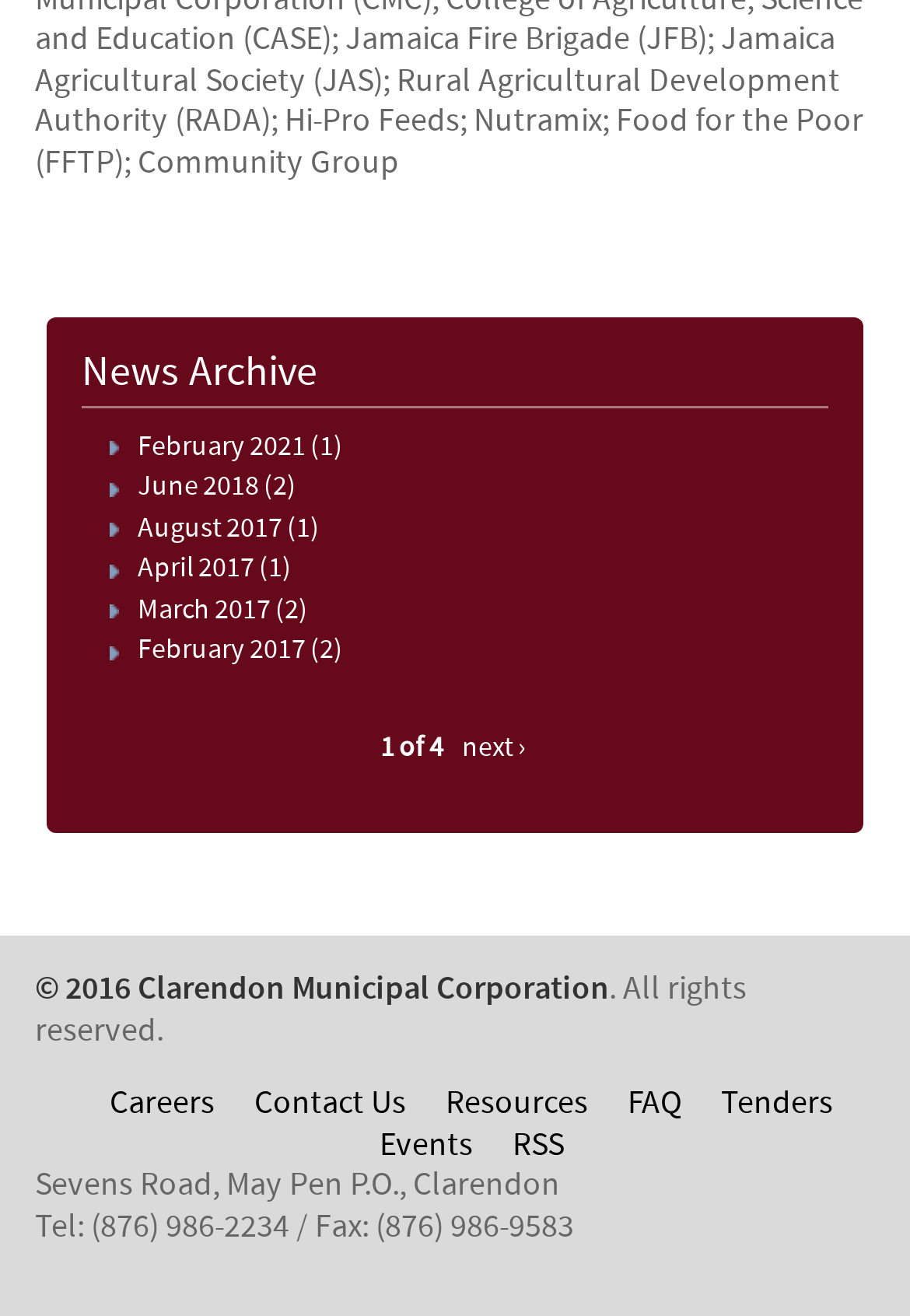How many navigation links are there at the bottom of the page?
Offer a detailed and full explanation in response to the question.

I counted the navigation links at the bottom of the page and found seven links: 'Careers', 'Contact Us', 'Resources', 'FAQ', 'Tenders', 'Events', and 'RSS'.